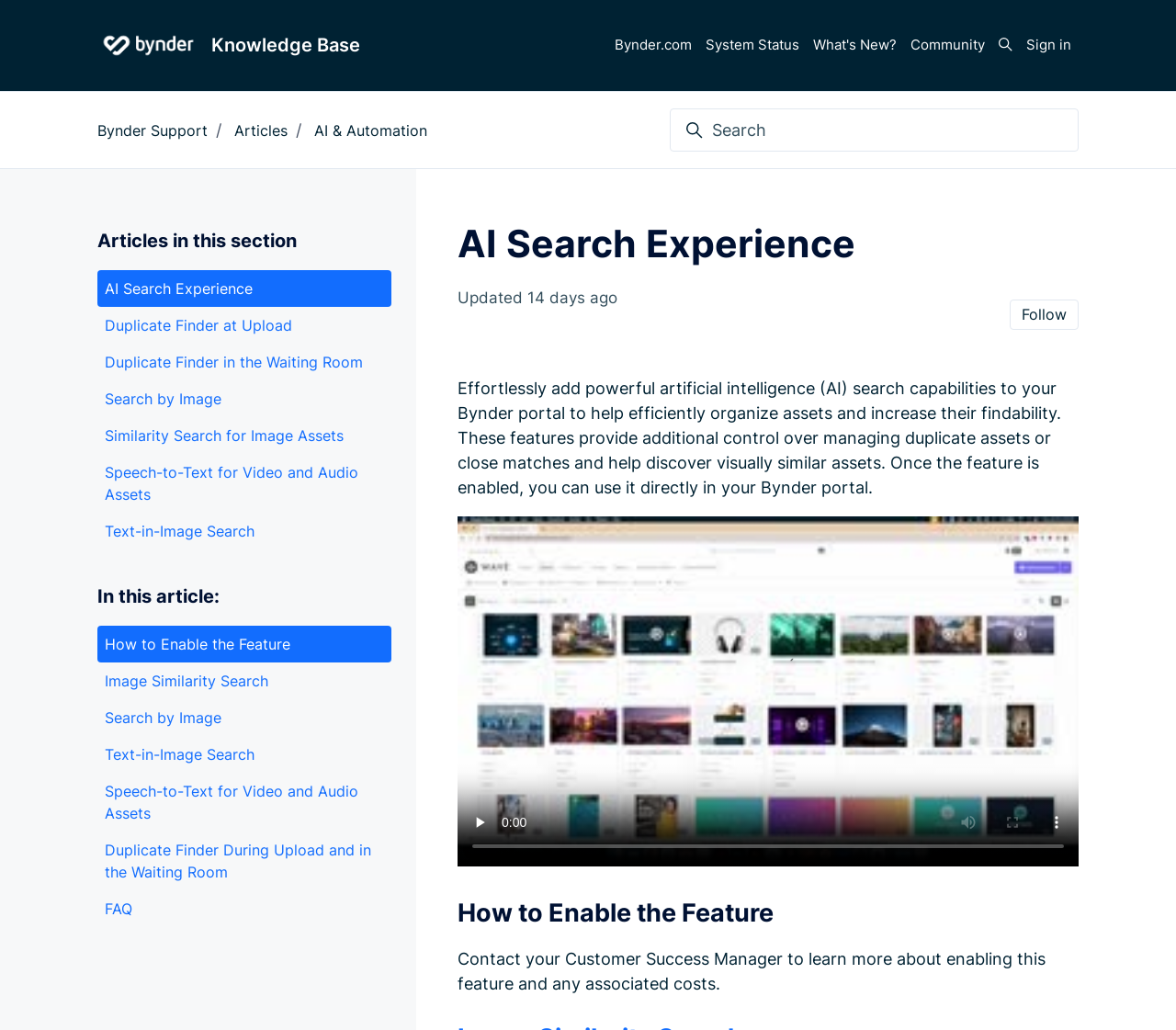What is the purpose of the AI Search Experience feature?
Using the information presented in the image, please offer a detailed response to the question.

The AI Search Experience feature is designed to help efficiently organize assets and increase their findability in the Bynder portal. This is stated in the introductory text on the webpage, which explains the benefits of using this feature.